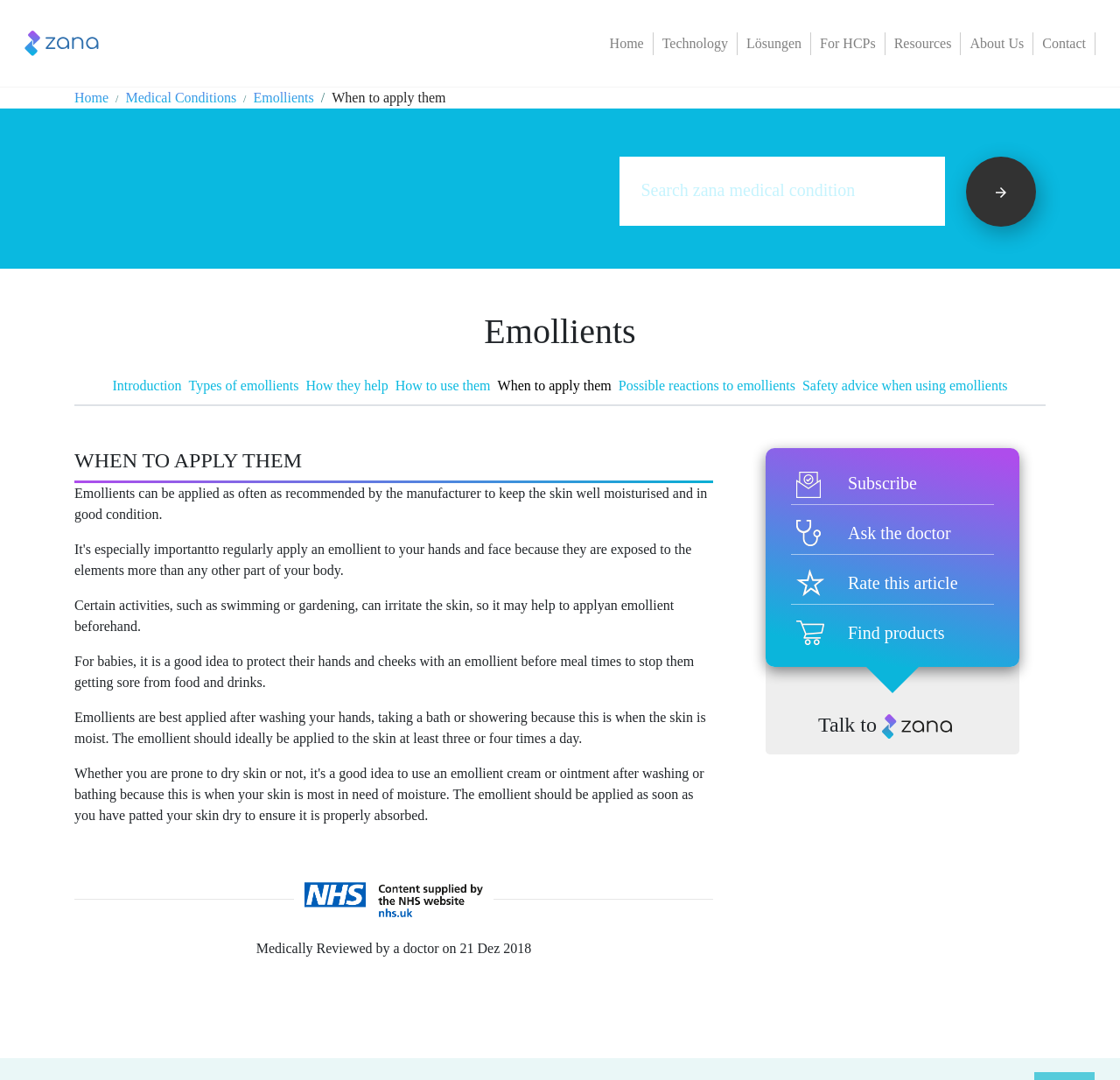Using the details in the image, give a detailed response to the question below:
What is the purpose of emollients?

According to the webpage, emollients can be applied as often as recommended by the manufacturer to keep the skin well moisturised and in good condition. This implies that the primary purpose of emollients is to maintain healthy and moisturised skin.